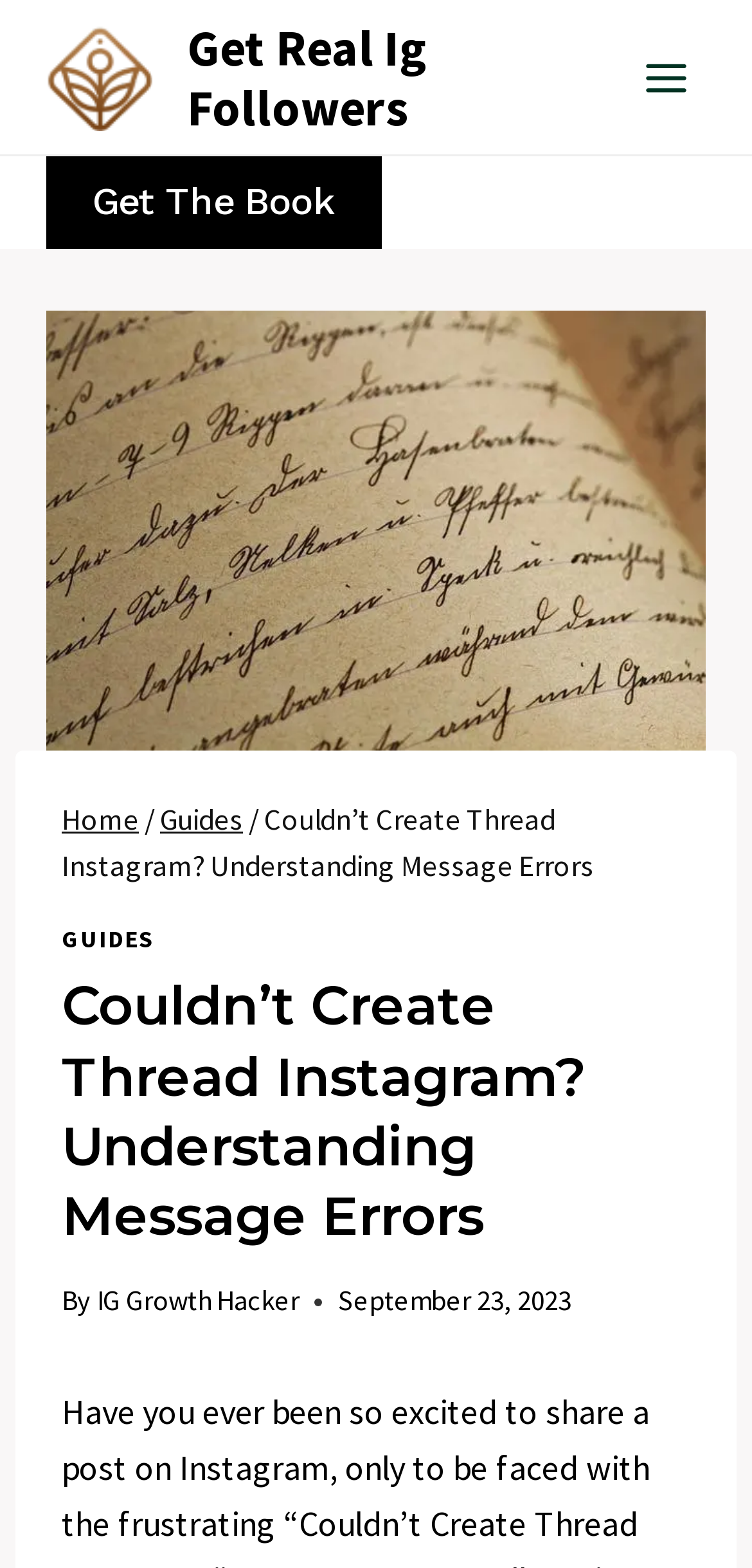Extract the primary header of the webpage and generate its text.

Couldn’t Create Thread Instagram? Understanding Message Errors